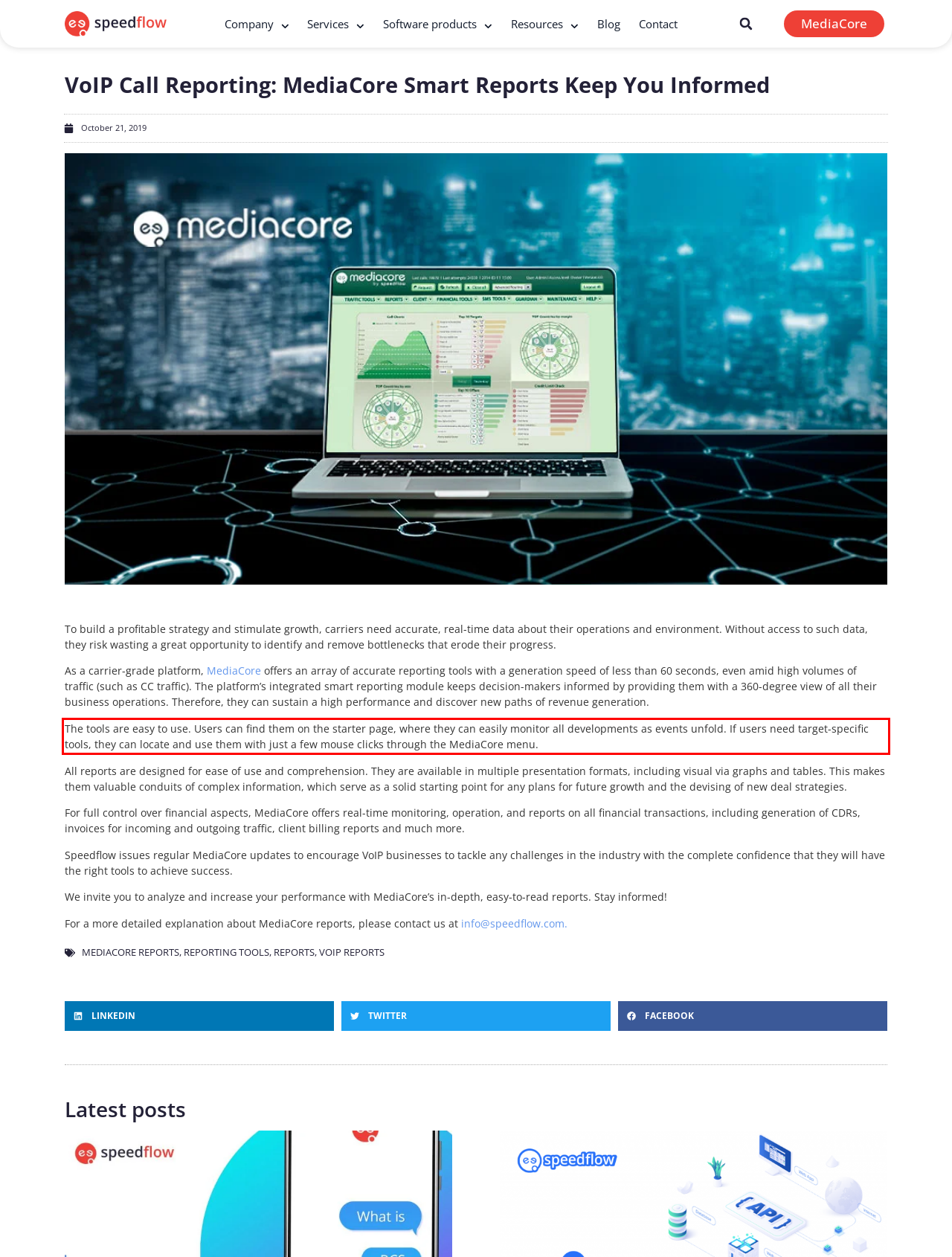Using the webpage screenshot, recognize and capture the text within the red bounding box.

The tools are easy to use. Users can find them on the starter page, where they can easily monitor all developments as events unfold. If users need target-specific tools, they can locate and use them with just a few mouse clicks through the MediaCore menu.